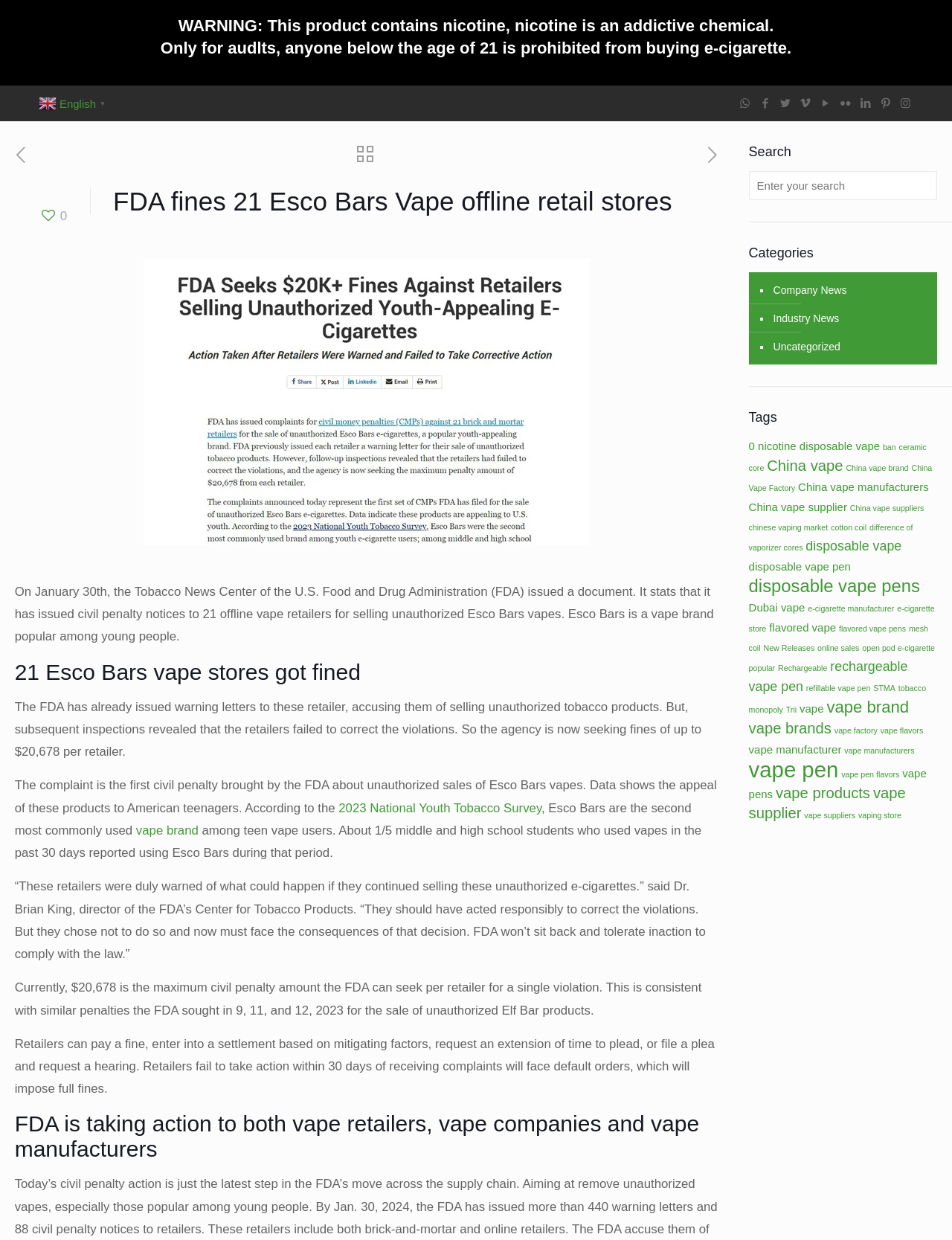How many Esco Bars vape stores got fined?
Examine the image and provide an in-depth answer to the question.

According to the article, the FDA has issued civil penalty notices to 21 offline vape retailers for selling unauthorized Esco Bars vapes.